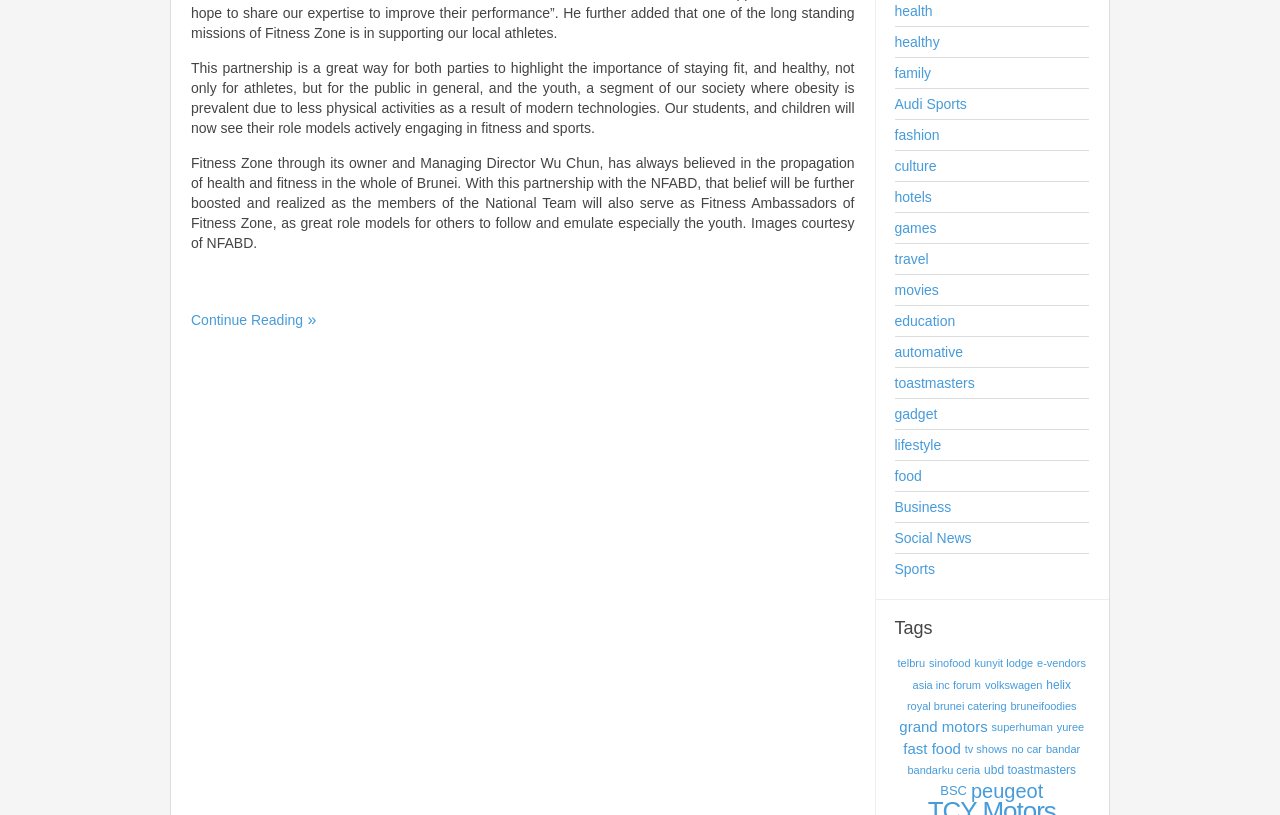Identify the bounding box of the HTML element described as: "Continue Reading".

[0.149, 0.383, 0.247, 0.403]